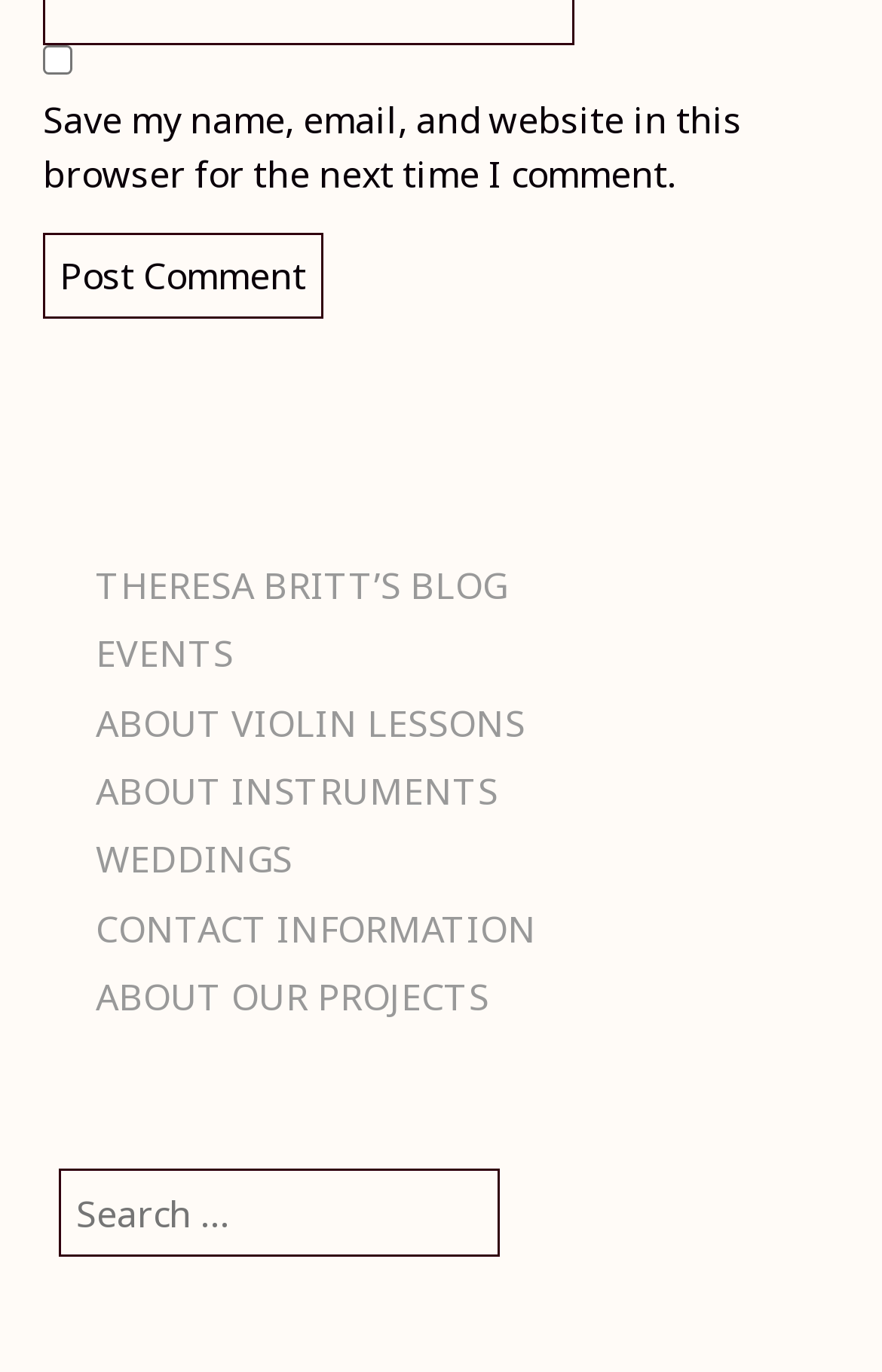Identify the coordinates of the bounding box for the element described below: "About Instruments". Return the coordinates as four float numbers between 0 and 1: [left, top, right, bottom].

[0.108, 0.559, 0.565, 0.595]